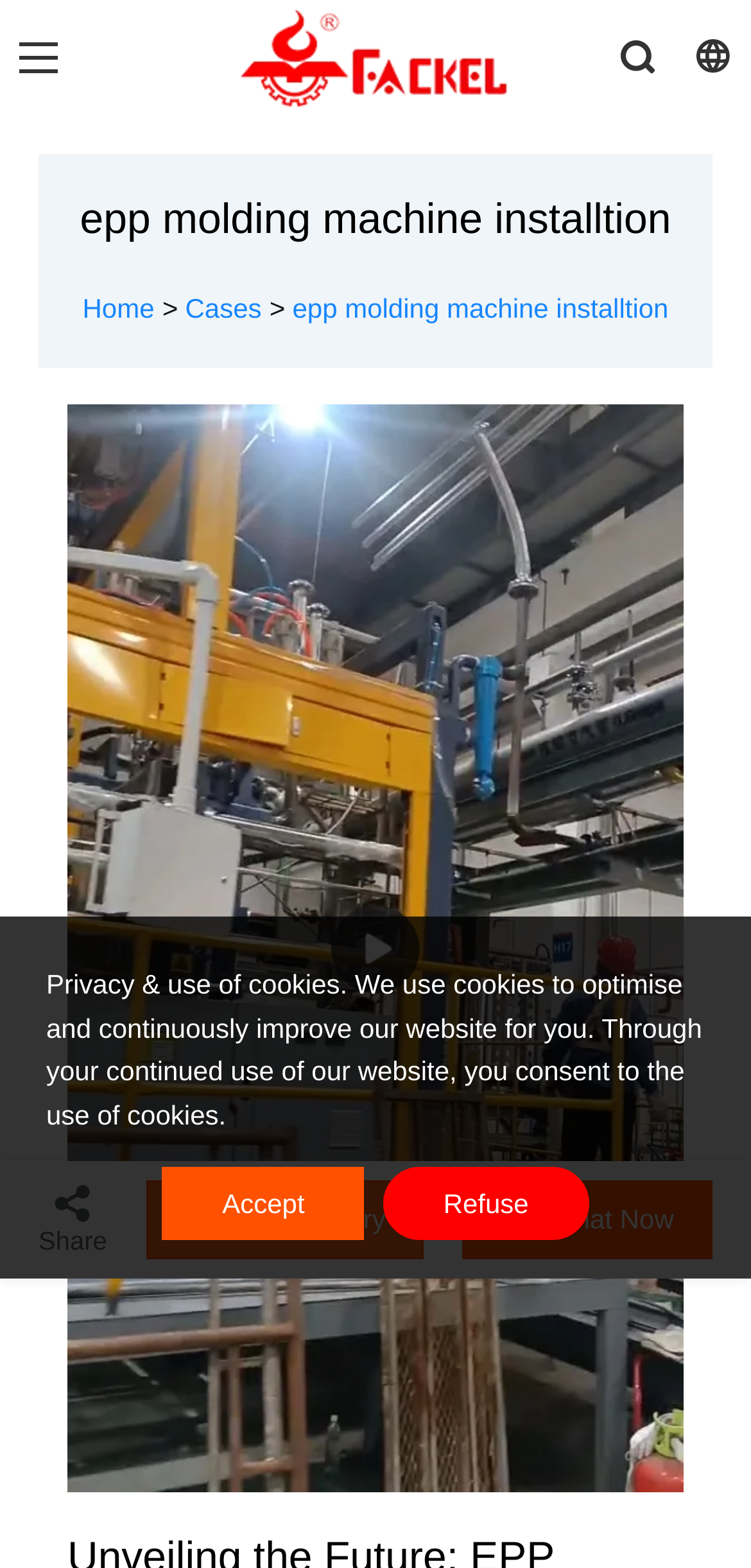Find the bounding box coordinates of the clickable area required to complete the following action: "Go to Home page".

[0.11, 0.186, 0.206, 0.206]